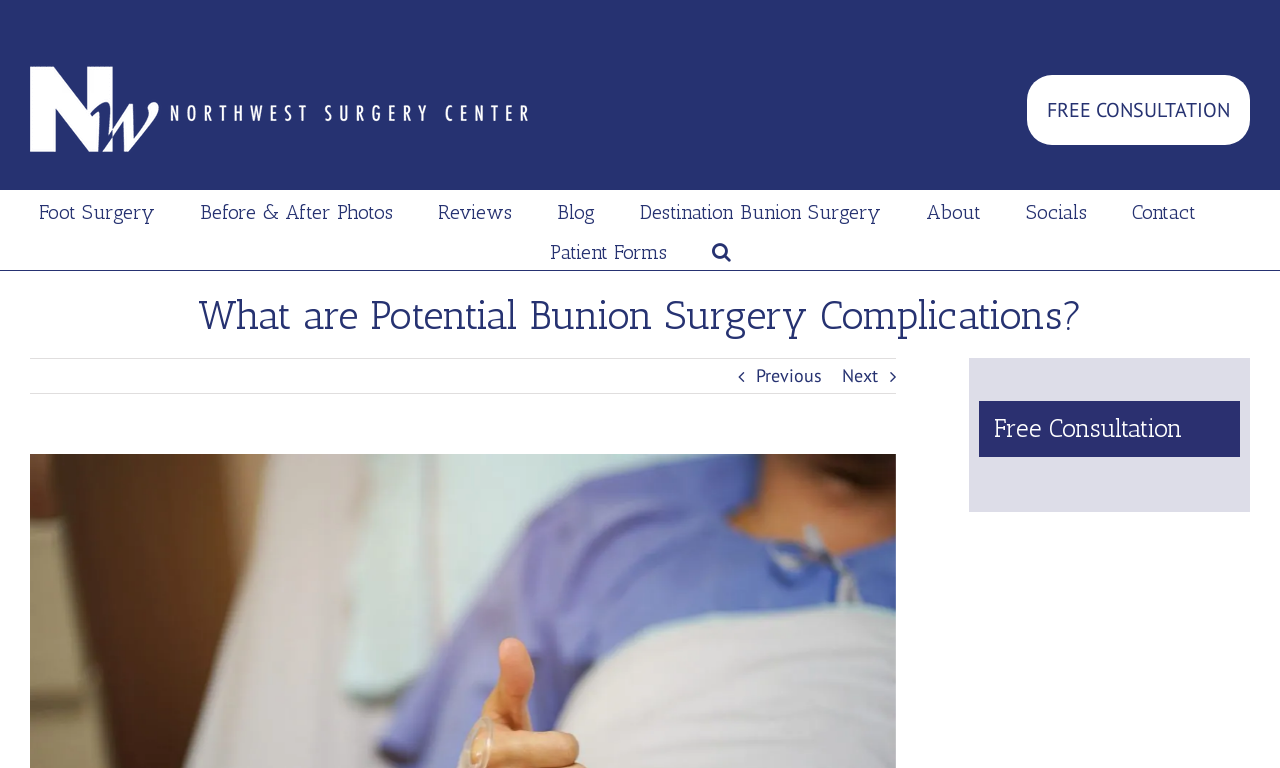Please predict the bounding box coordinates of the element's region where a click is necessary to complete the following instruction: "Read about potential bunion surgery complications". The coordinates should be represented by four float numbers between 0 and 1, i.e., [left, top, right, bottom].

[0.023, 0.373, 0.977, 0.446]